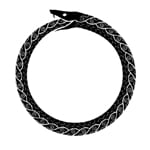Why is the creature depicted in black?
Look at the image and respond to the question as thoroughly as possible.

In this design, the creature is depicted in black, which enhances its visual impact and emphasizes its mythical significance.